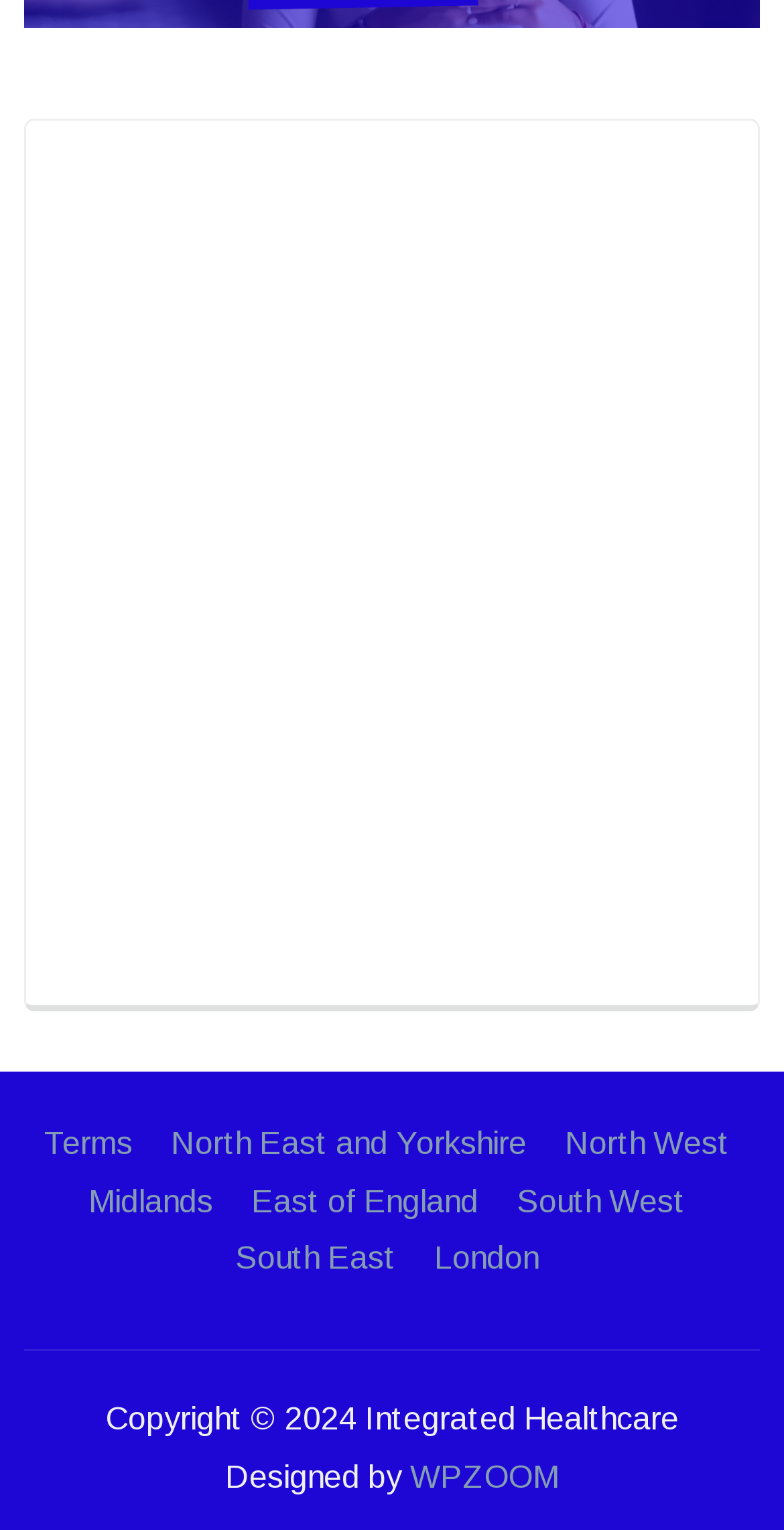Determine the bounding box coordinates of the area to click in order to meet this instruction: "Browse other topics in Software".

None